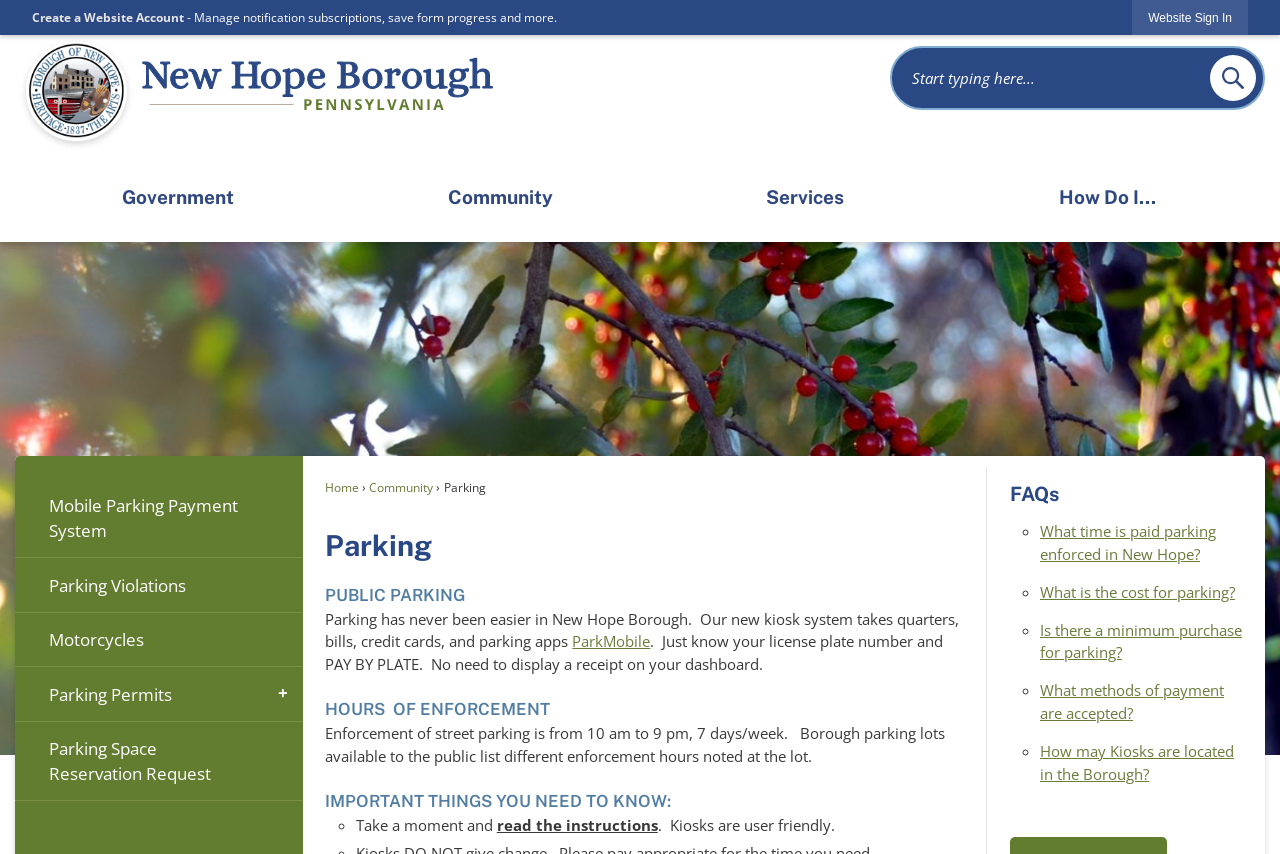Kindly determine the bounding box coordinates for the area that needs to be clicked to execute this instruction: "Create a website account".

[0.025, 0.011, 0.144, 0.03]